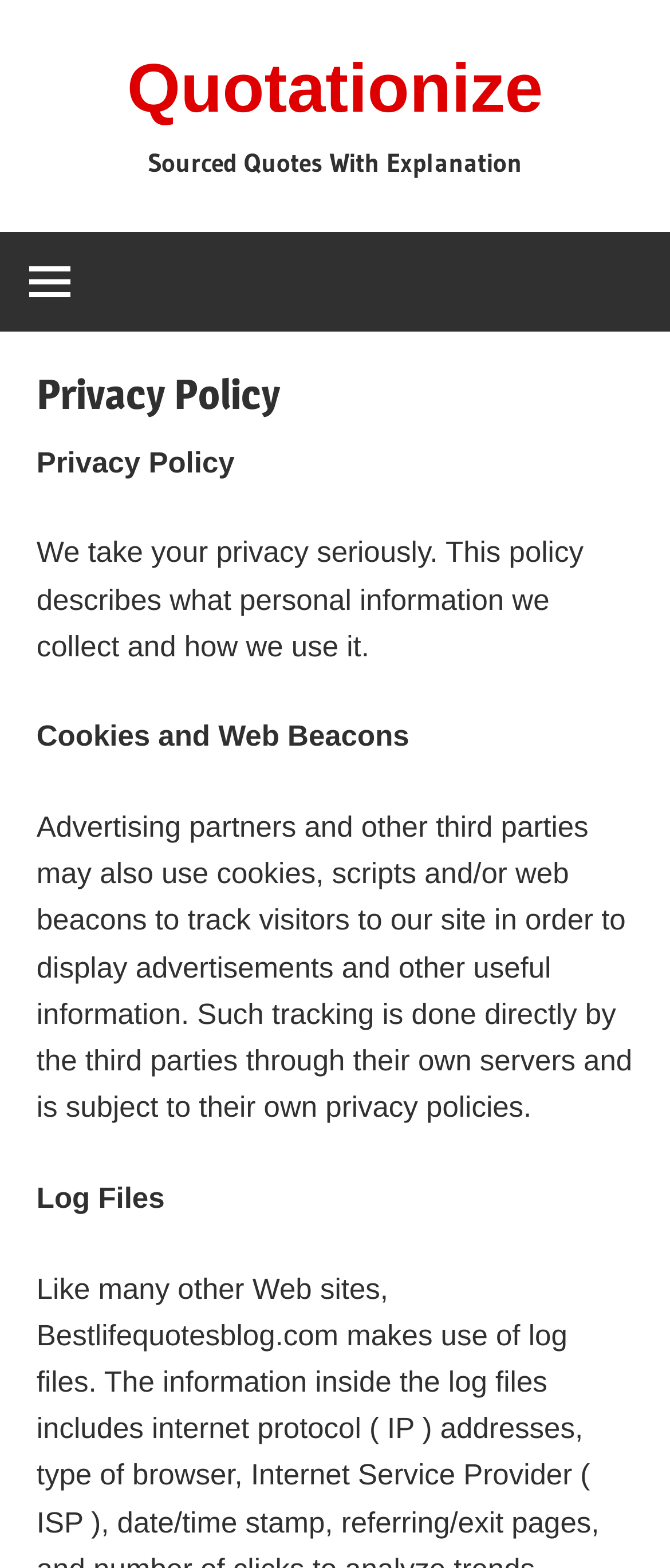What is the relationship between Quotationize and this policy?
Refer to the image and provide a one-word or short phrase answer.

Quotationize has this policy